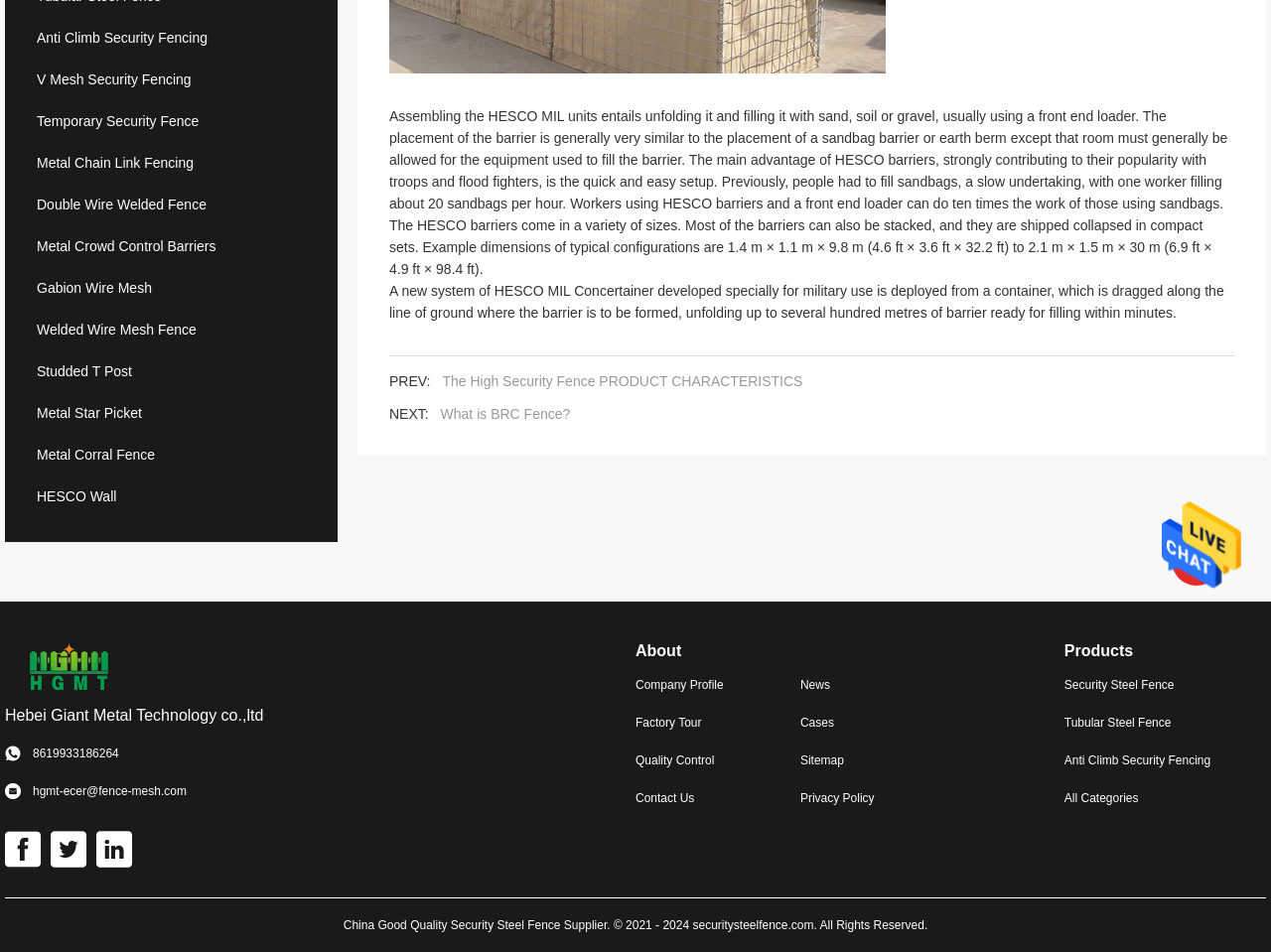Given the element description "Metal Chain Link Fencing" in the screenshot, predict the bounding box coordinates of that UI element.

[0.004, 0.162, 0.266, 0.18]